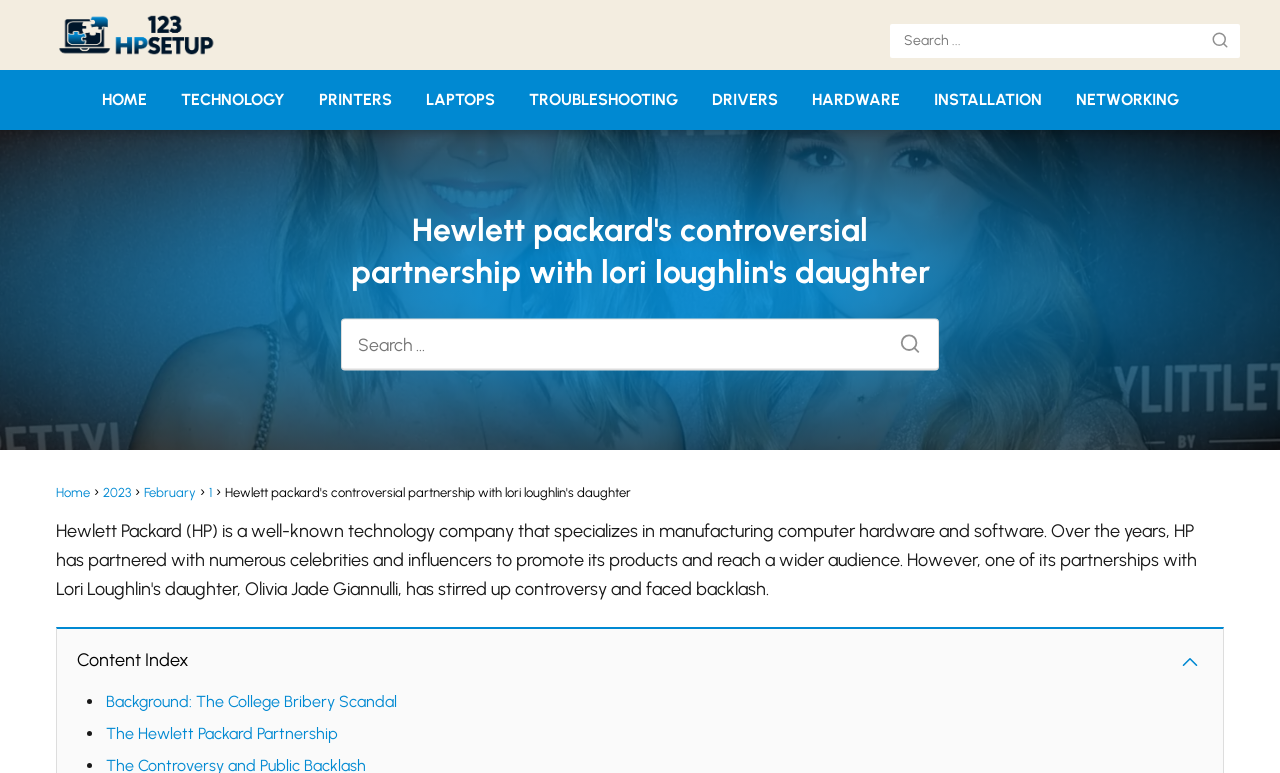Identify the bounding box coordinates of the clickable region to carry out the given instruction: "Read the article about tropes and artistic license".

None